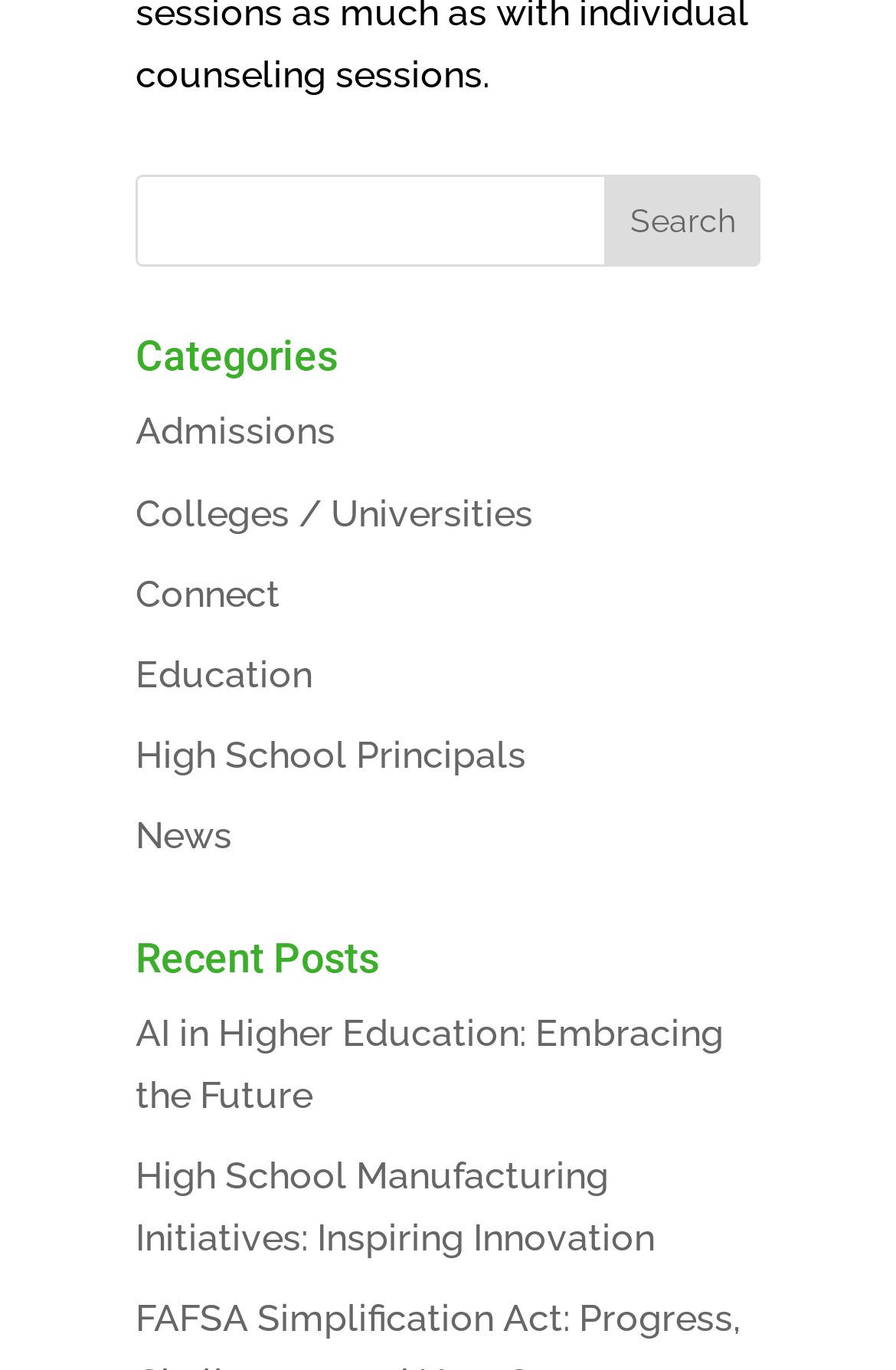Pinpoint the bounding box coordinates of the element that must be clicked to accomplish the following instruction: "search for something". The coordinates should be in the format of four float numbers between 0 and 1, i.e., [left, top, right, bottom].

[0.151, 0.128, 0.849, 0.195]